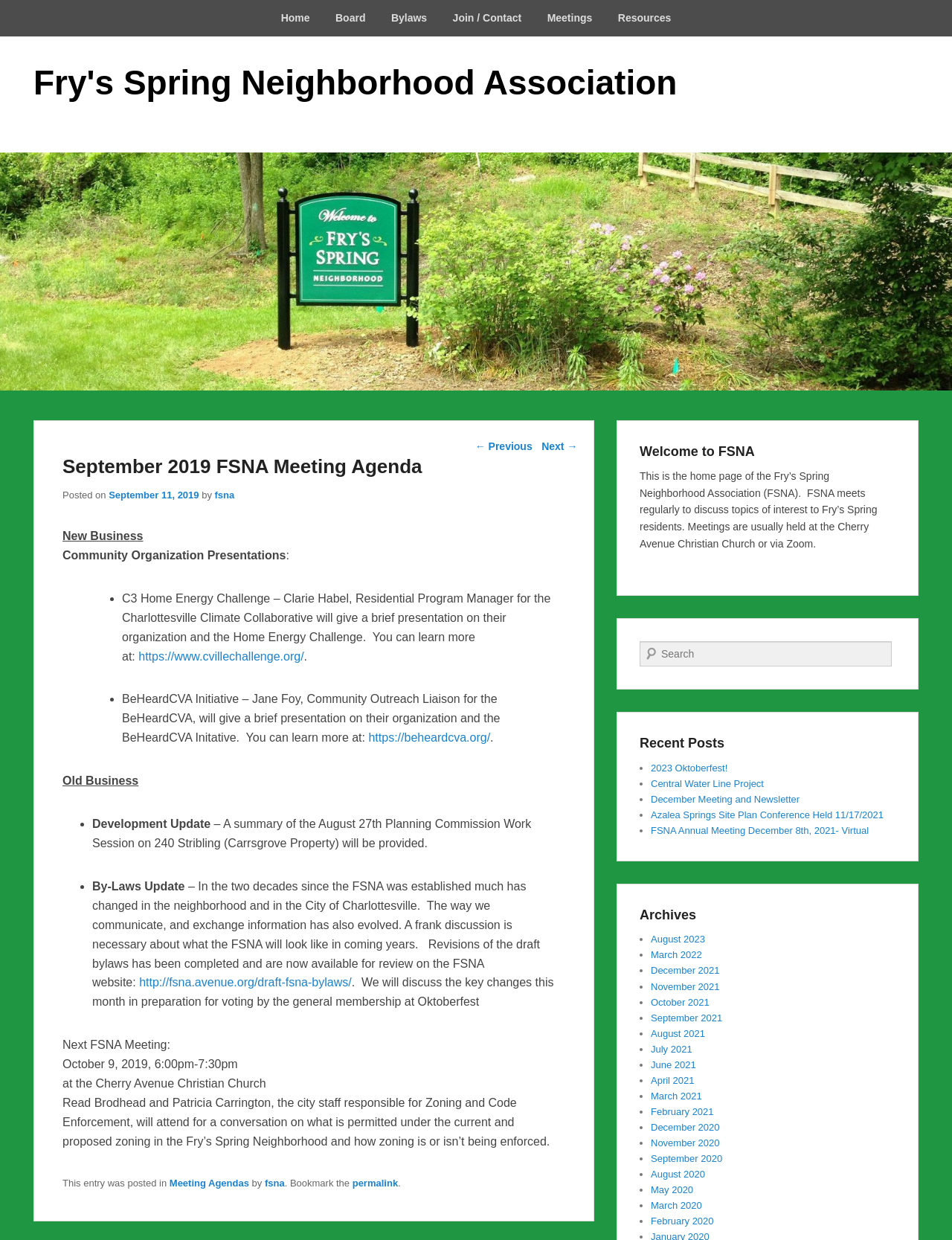Examine the image and give a thorough answer to the following question:
How many community organization presentations are listed?

In the article section, under the 'New Business' heading, there are two community organization presentations listed, namely 'C3 Home Energy Challenge' and 'BeHeardCVA Initiative'.